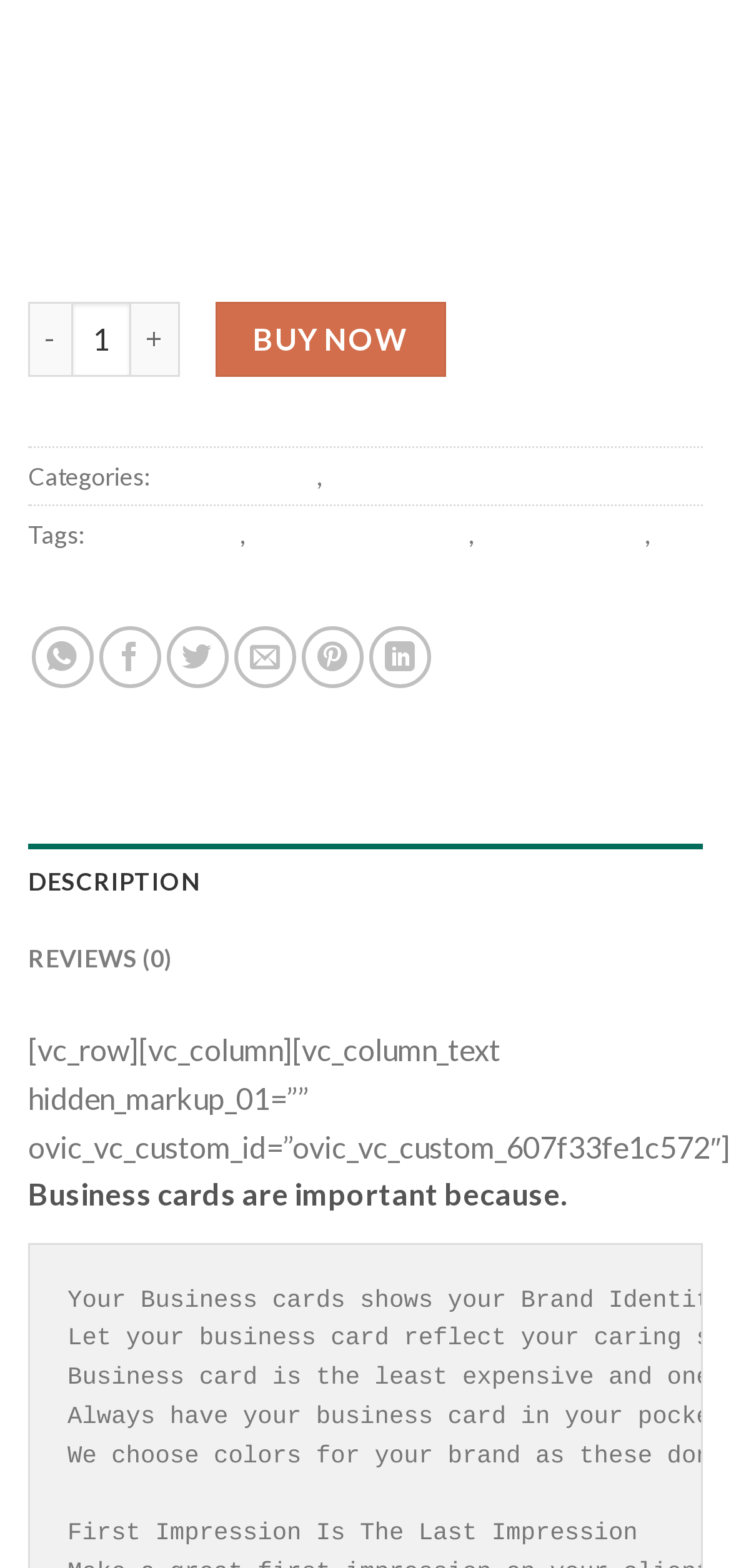Please identify the coordinates of the bounding box that should be clicked to fulfill this instruction: "Buy now".

[0.295, 0.192, 0.609, 0.241]